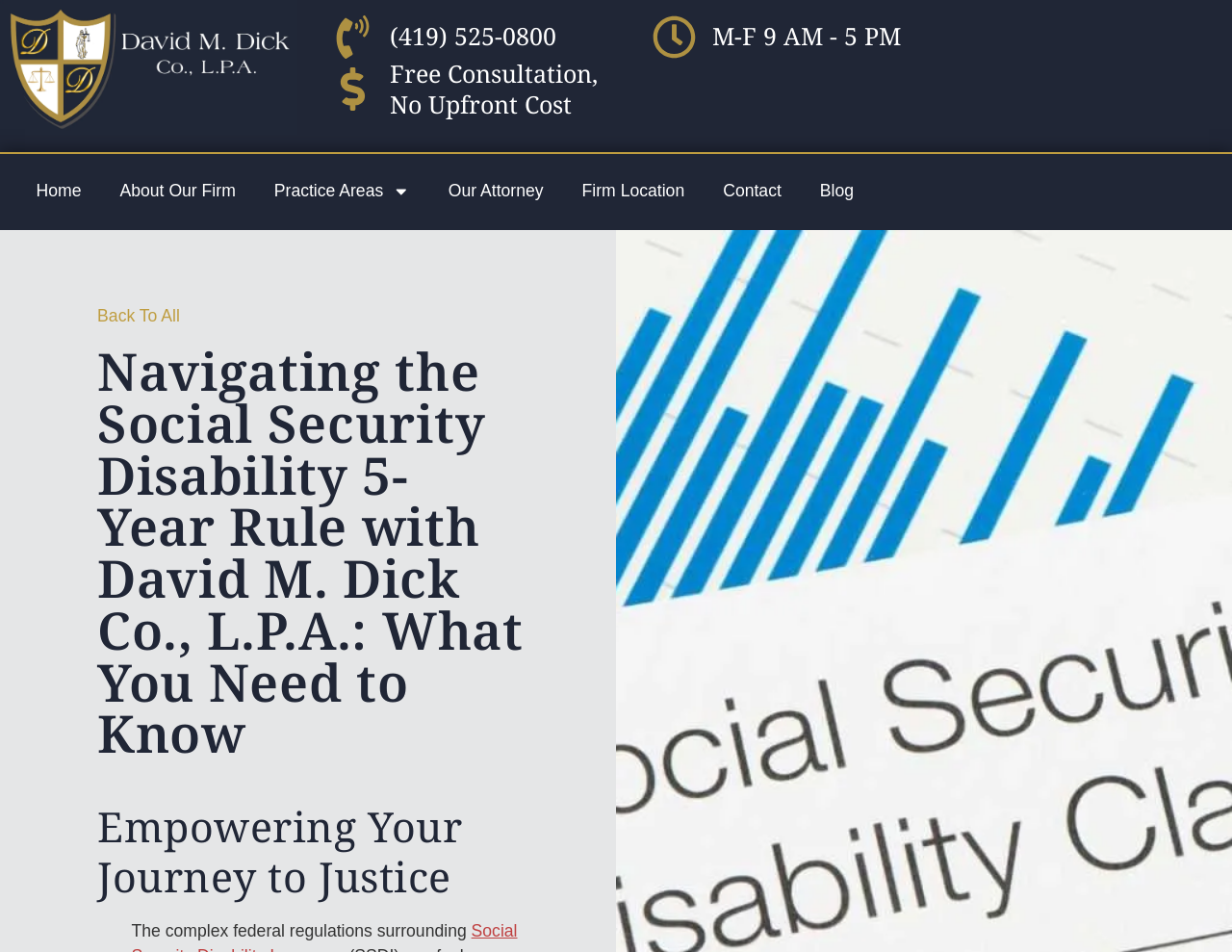Please respond in a single word or phrase: 
Is there a free consultation available?

Yes